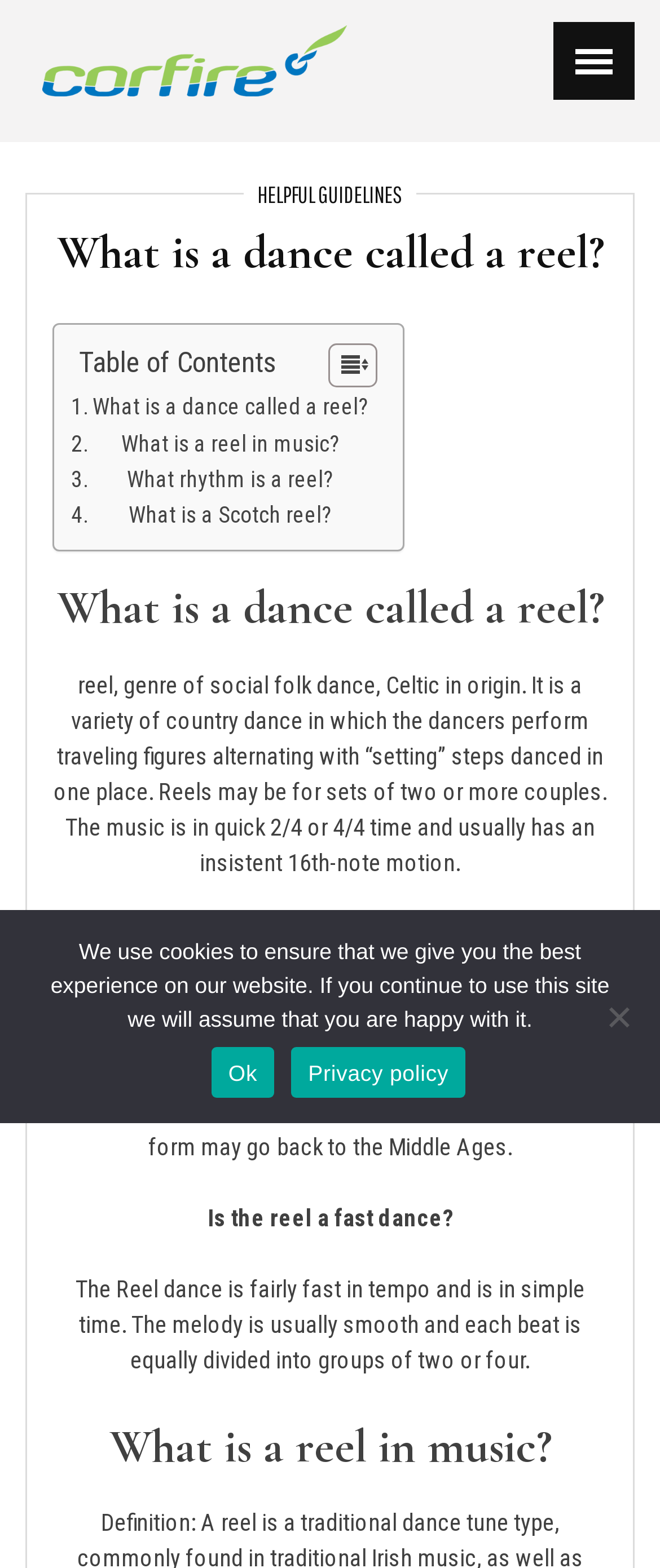Provide a short answer using a single word or phrase for the following question: 
What is the purpose of the 'Table of Content' link?

To navigate the webpage